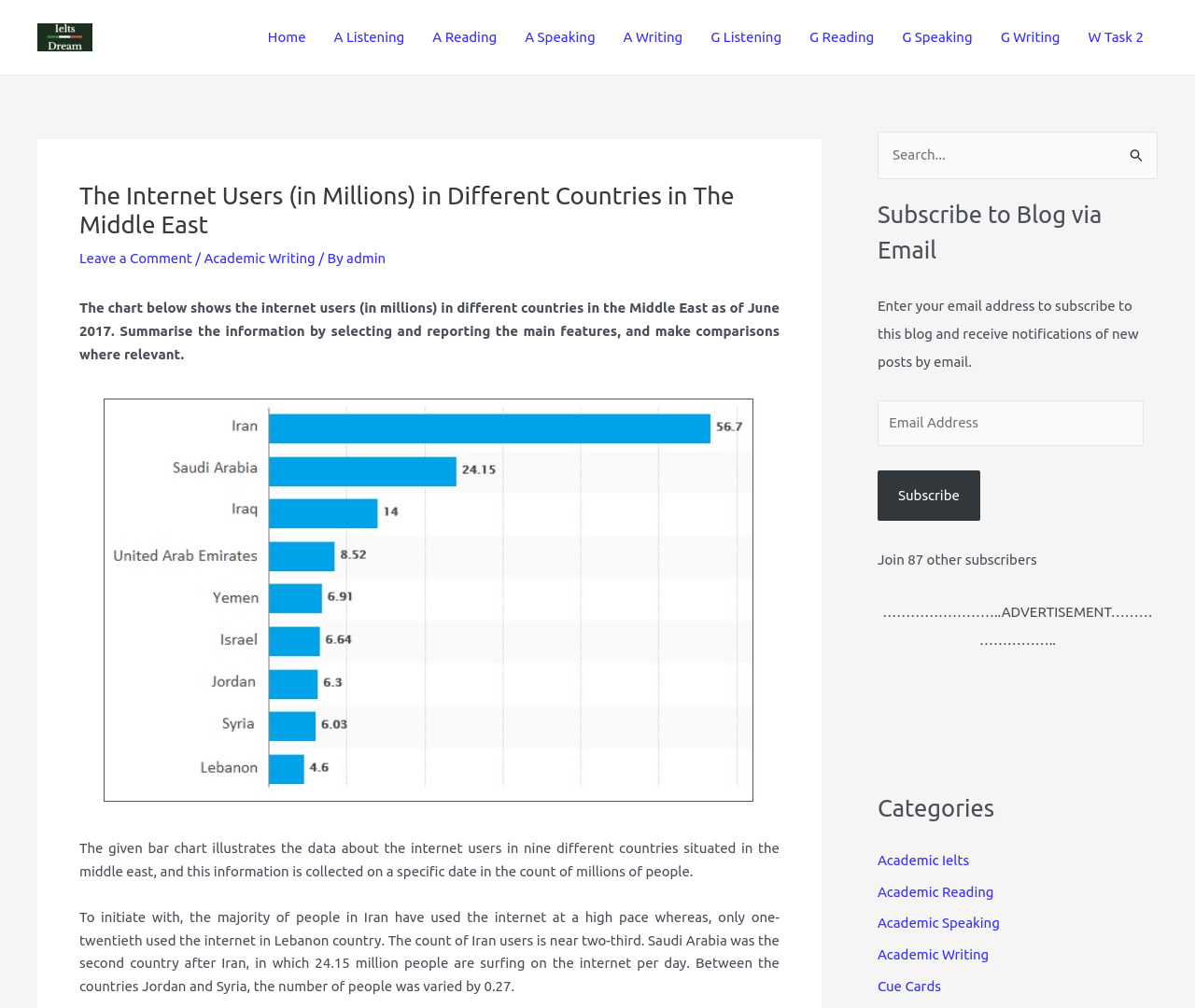Give the bounding box coordinates for the element described as: "parent_node: Search for: value="Search"".

[0.934, 0.131, 0.969, 0.169]